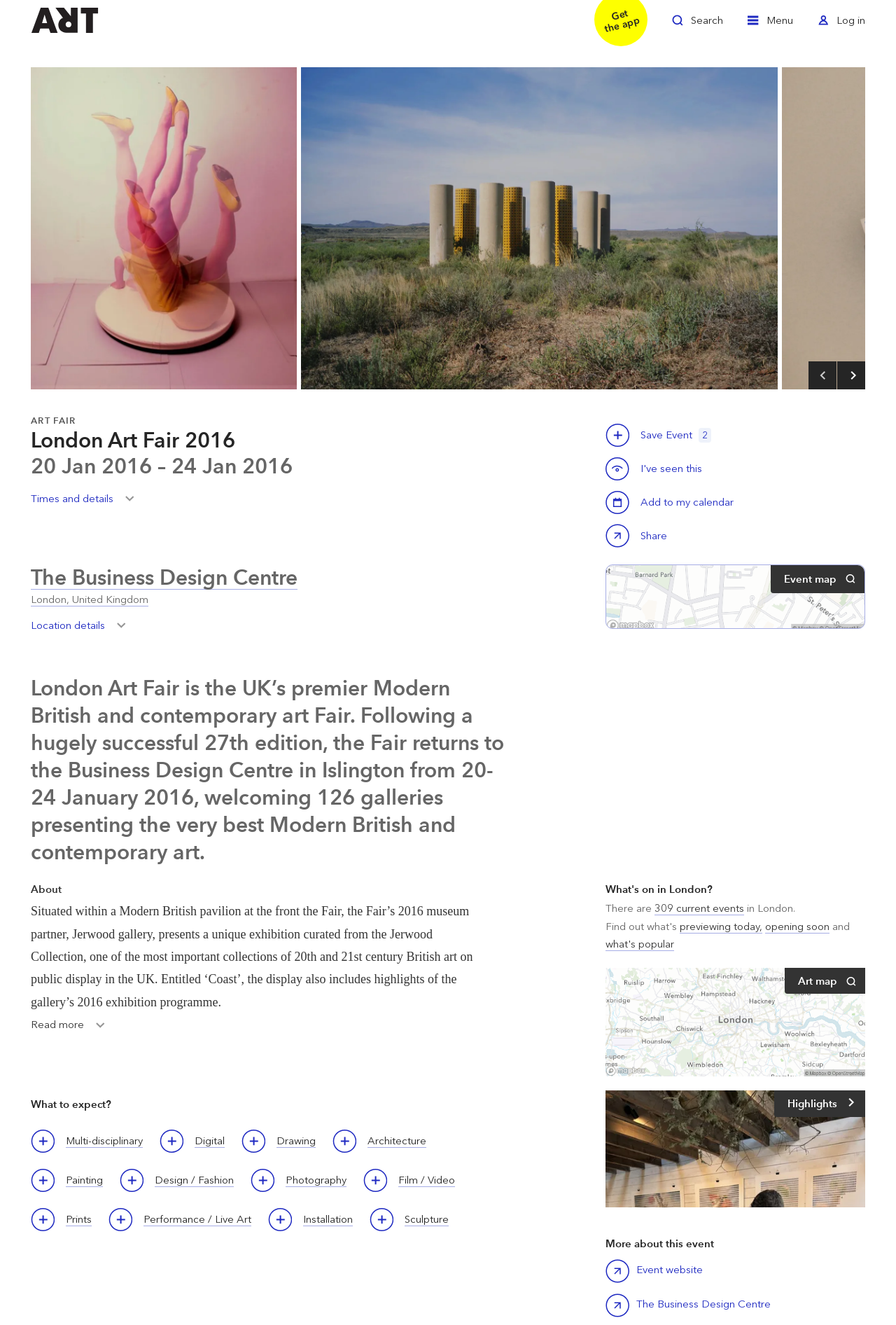Examine the image carefully and respond to the question with a detailed answer: 
How can I add the London Art Fair to my calendar?

I found the answer by looking at the button 'Calendar' and its corresponding static text 'Add to my calendar' which is located below the button 'Share London Art Fair 2016'.